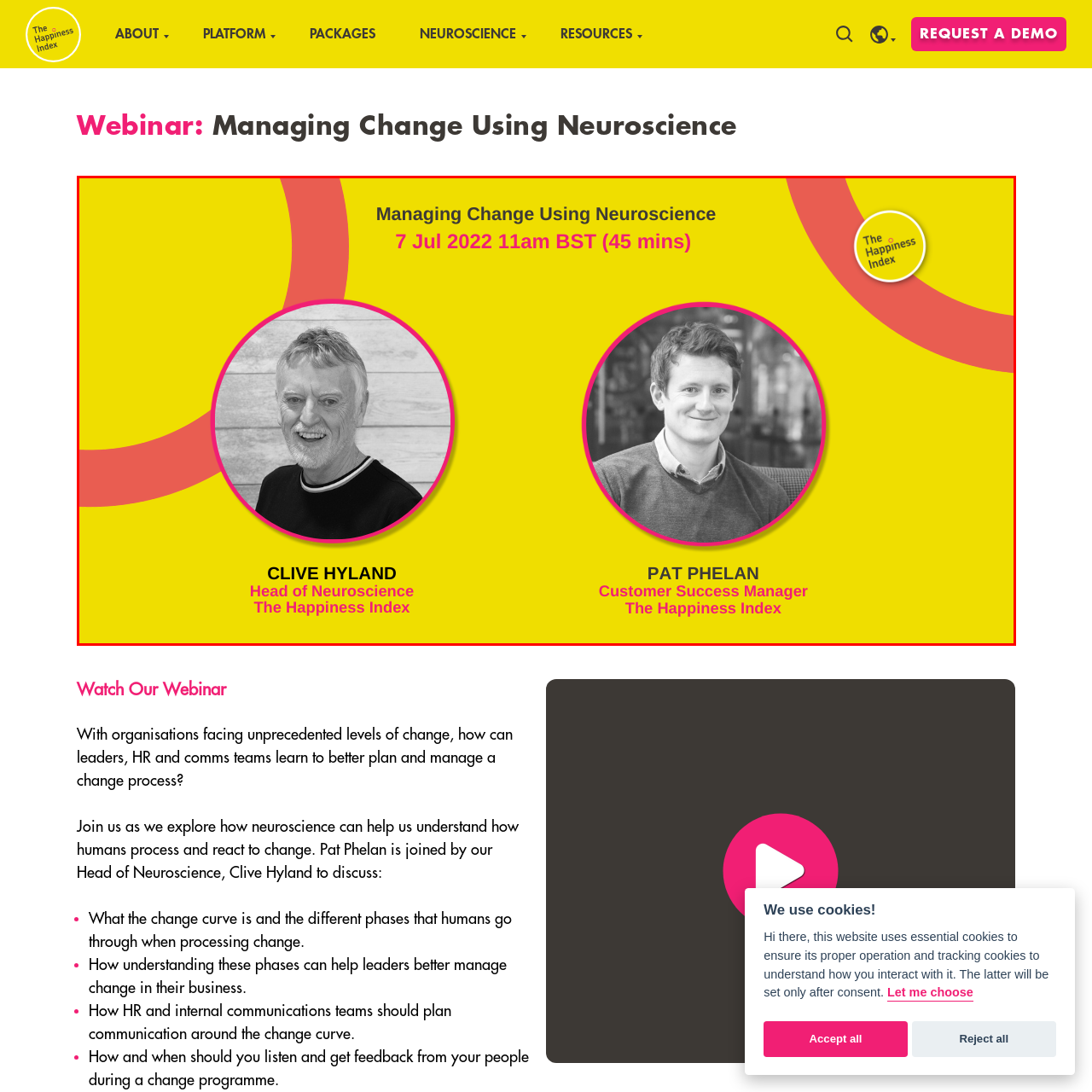Inspect the image within the red box and provide a detailed and thorough answer to the following question: What is the role of Pat Phelan?

According to the caption, Pat Phelan is featured as one of the speakers, and his role is specified as the Customer Success Manager at The Happiness Index, conveying approachability and insight.